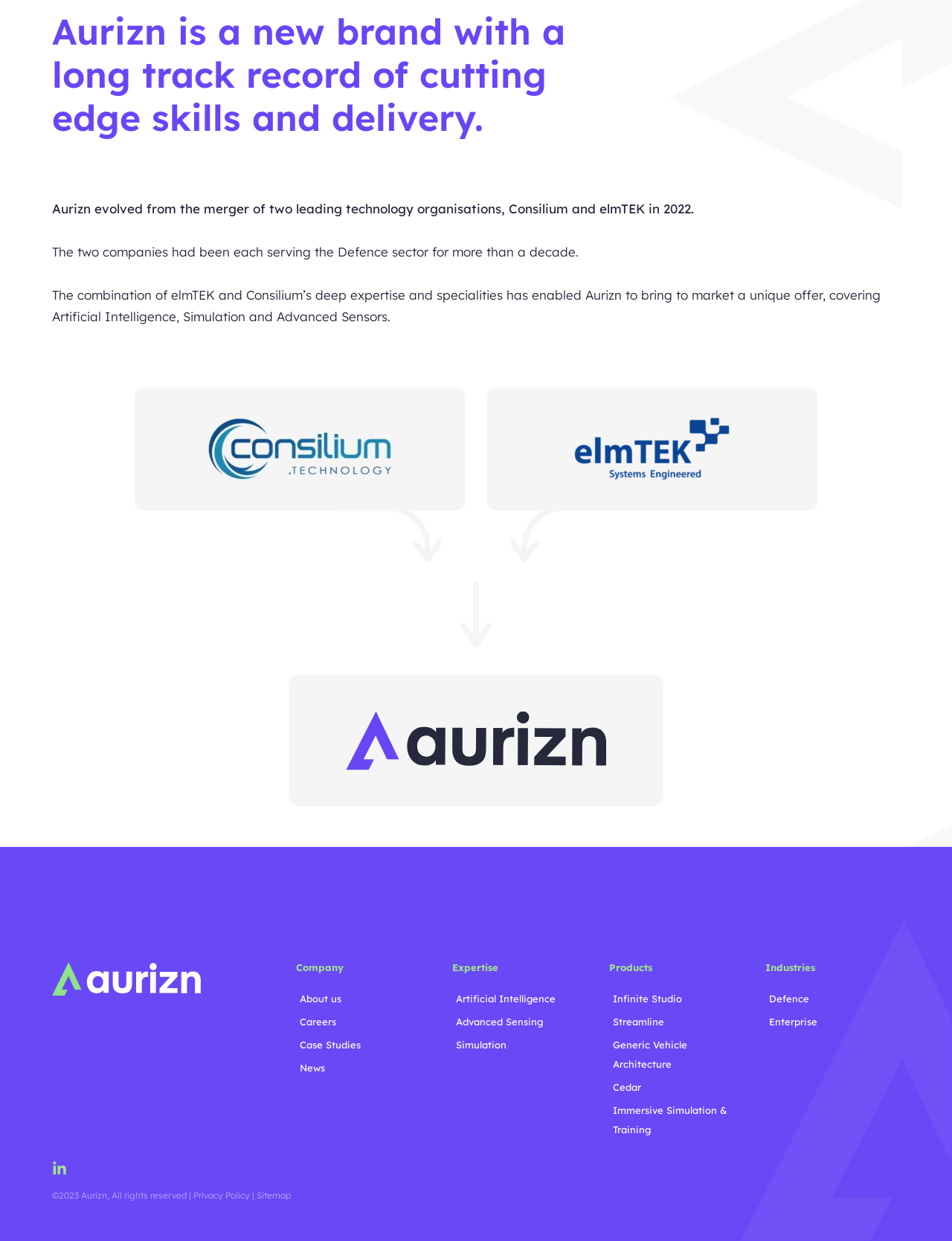Give a one-word or short phrase answer to the question: 
What is the name of the product mentioned in the 'Products' section?

Infinite Studio